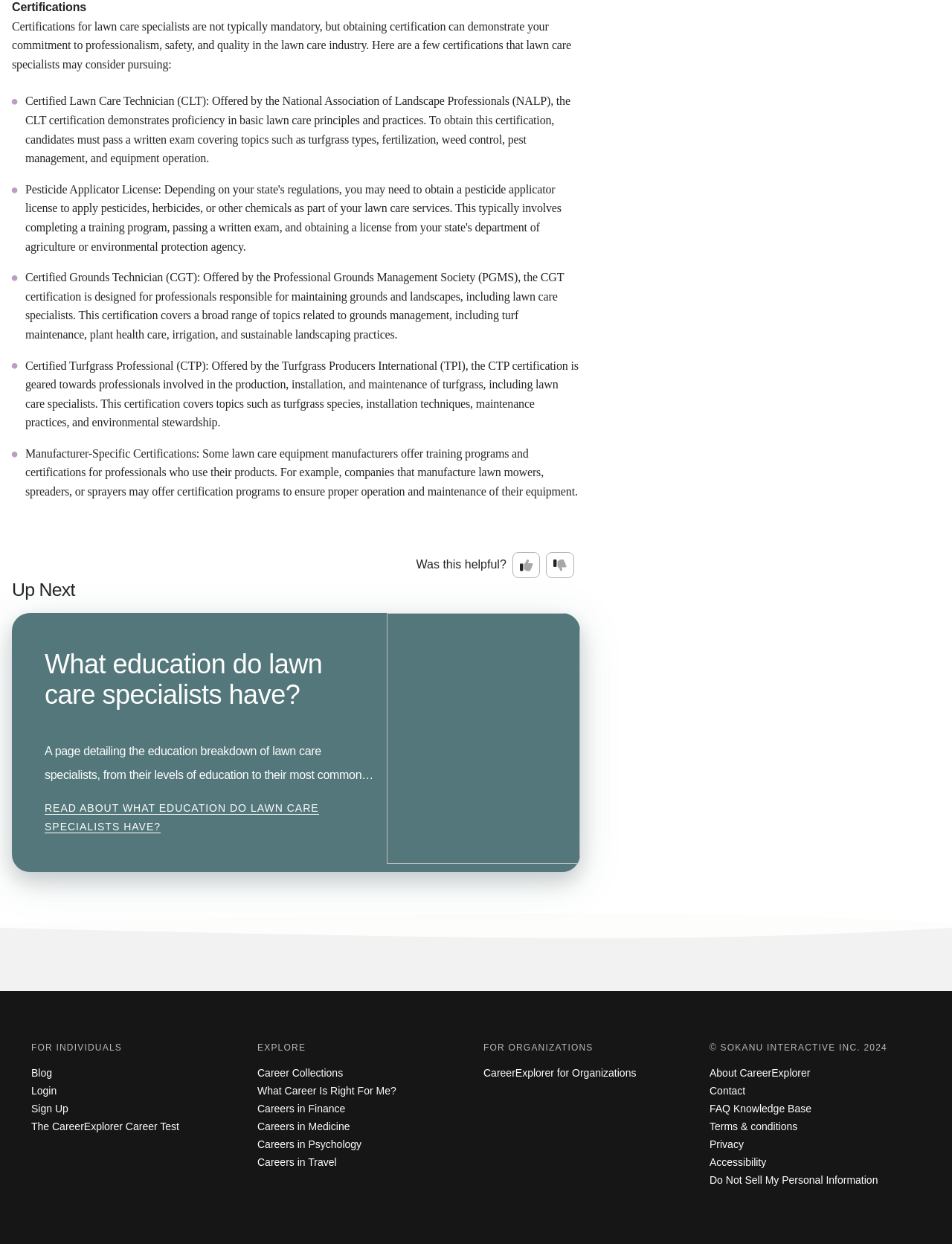Please look at the image and answer the question with a detailed explanation: What is the purpose of the 'Up Next' section?

The 'Up Next' section appears to suggest related content to the user, in this case, a page about the education breakdown of lawn care specialists, indicating that the webpage is trying to provide additional relevant information to the user.